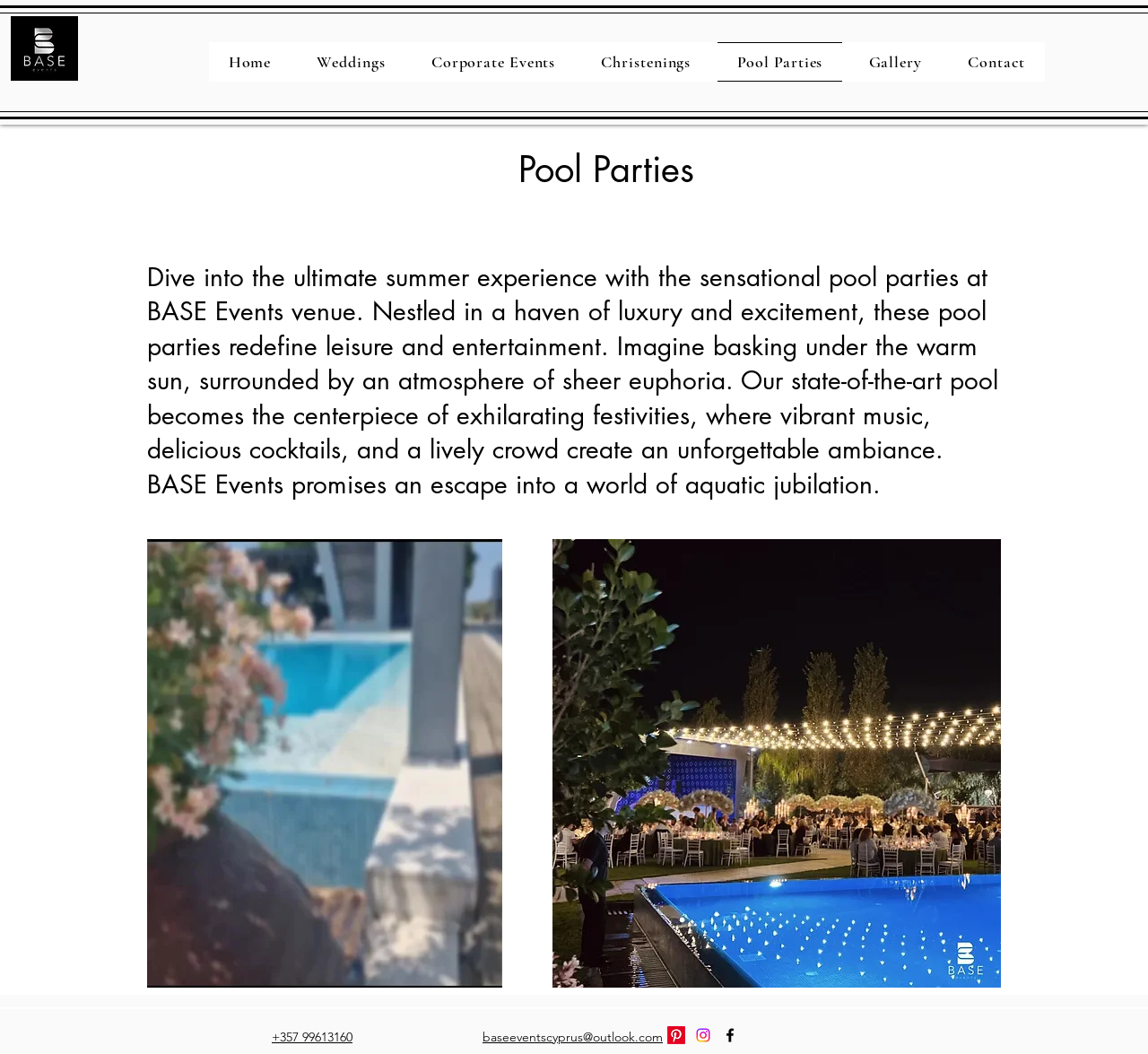What social media platforms does the venue have?
Look at the image and respond with a one-word or short phrase answer.

Pinterest, Instagram, Facebook